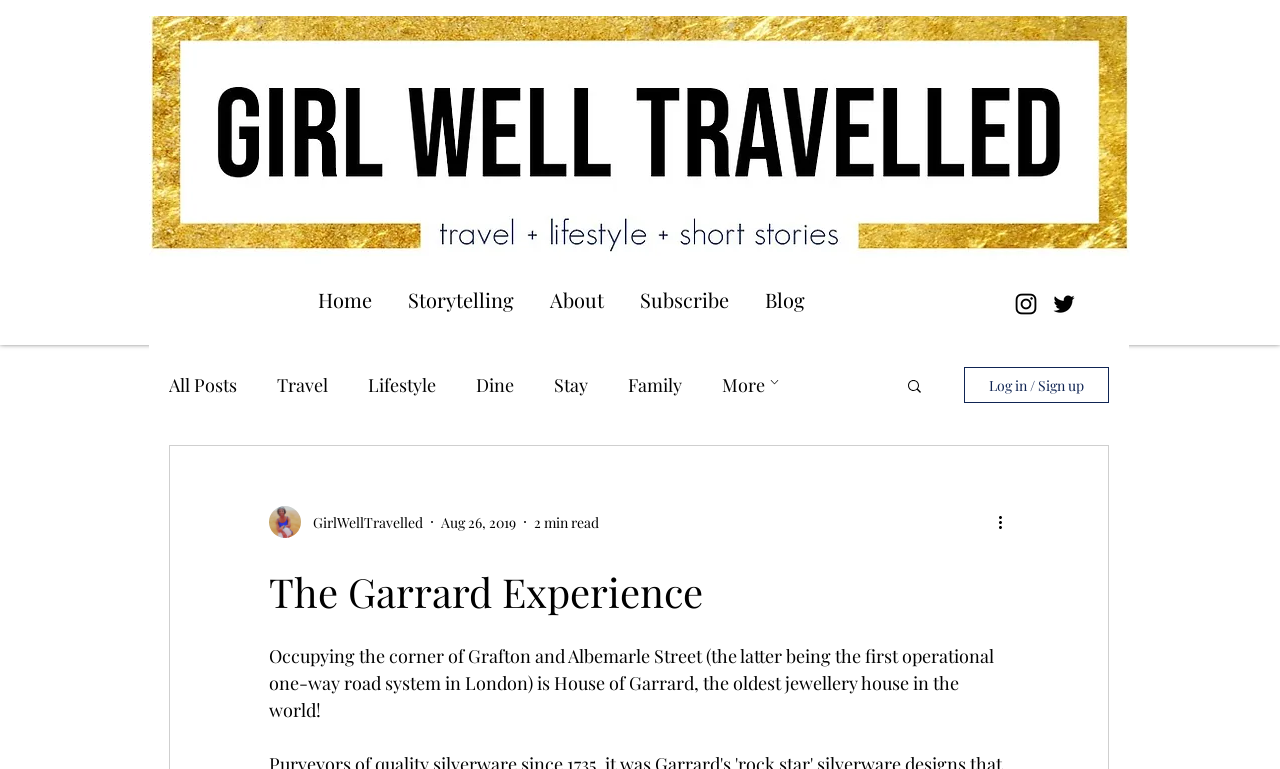Identify the bounding box coordinates of the region I need to click to complete this instruction: "View the blog".

[0.132, 0.449, 0.691, 0.553]